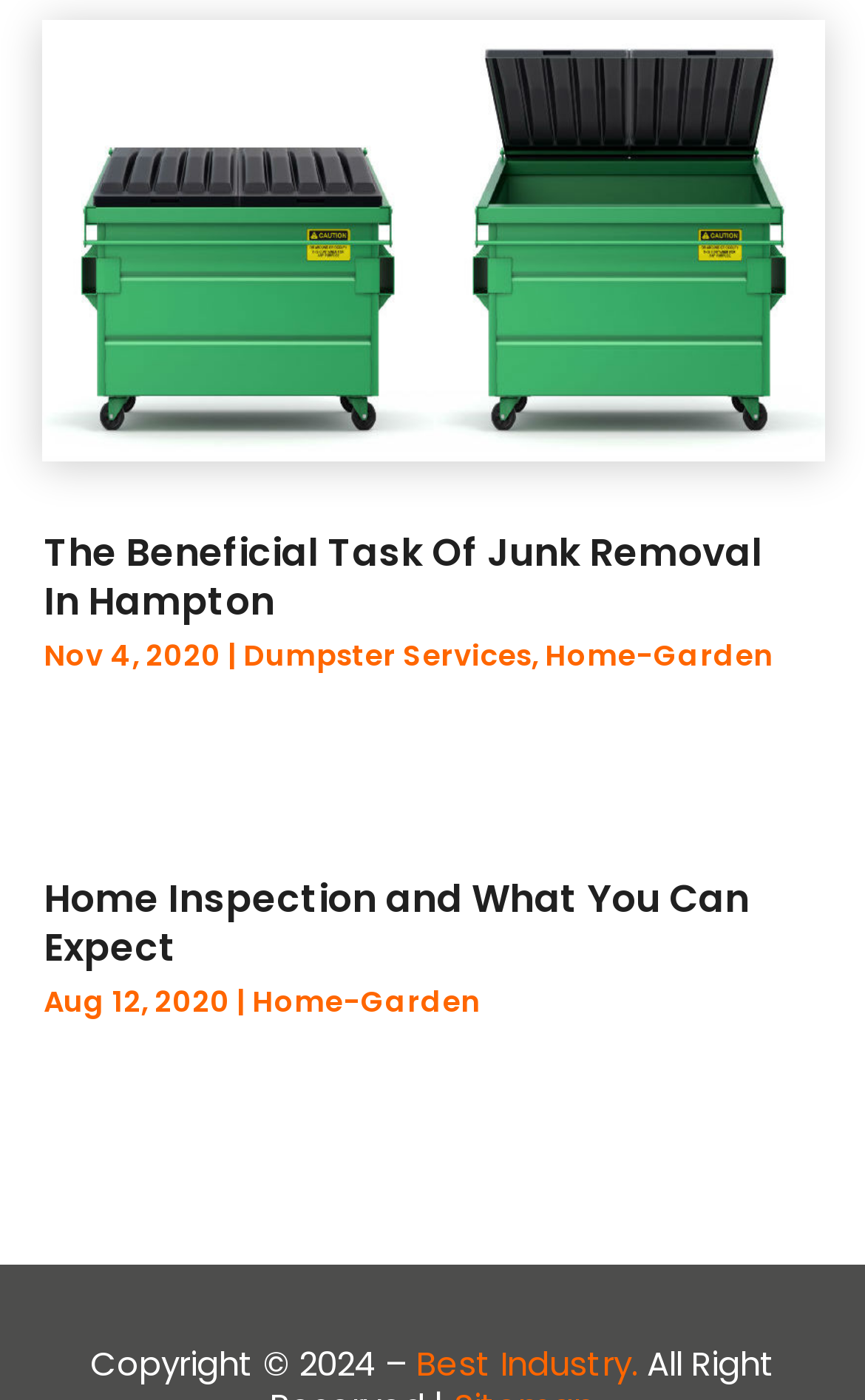Highlight the bounding box of the UI element that corresponds to this description: "Computer Security Service".

[0.101, 0.932, 0.586, 0.964]